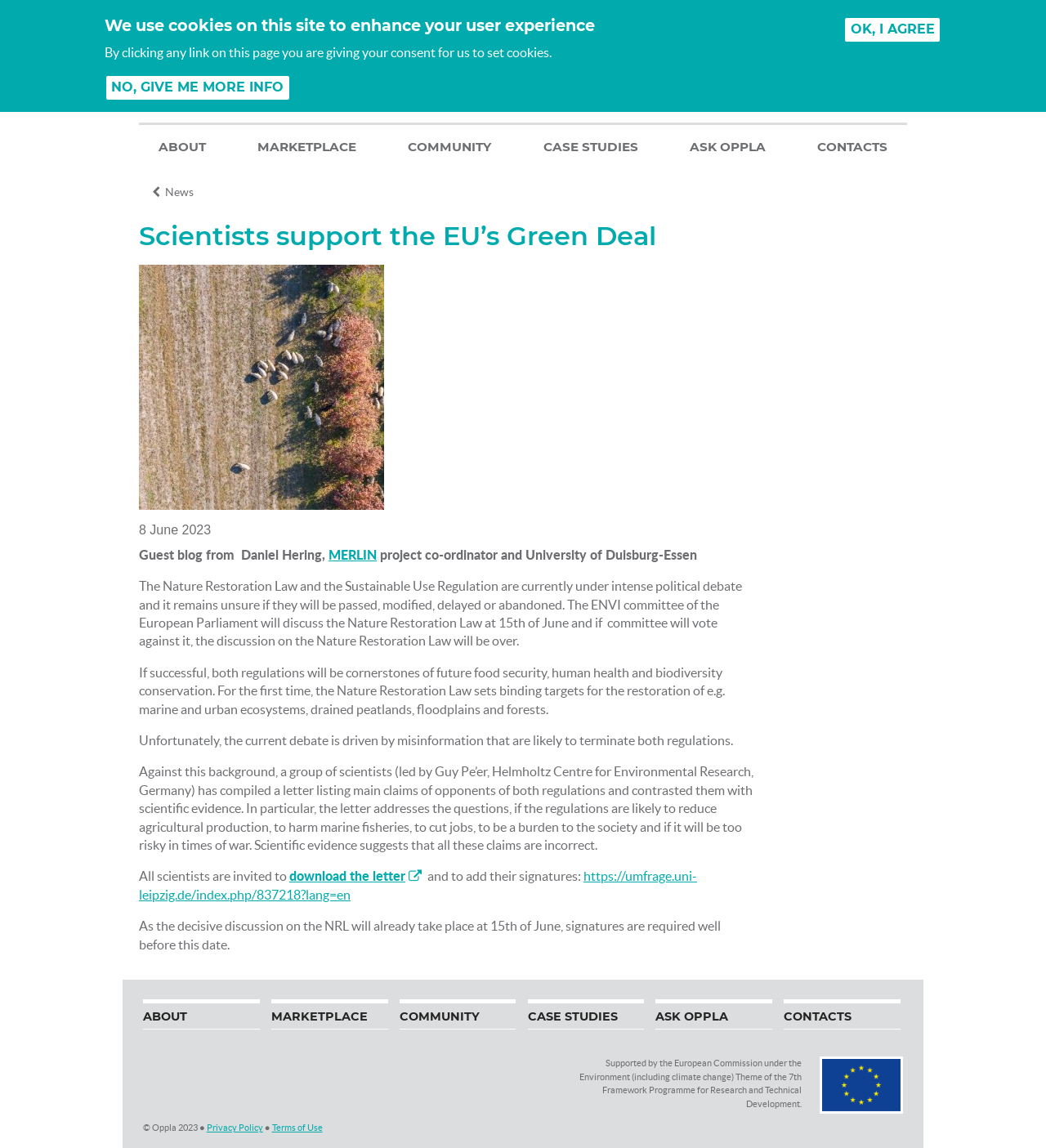From the details in the image, provide a thorough response to the question: What is the purpose of the letter mentioned in the article?

The purpose of the letter mentioned in the article is to contrast the claims of opponents of the Nature Restoration Law and the Sustainable Use Regulation with scientific evidence, as stated in the article.